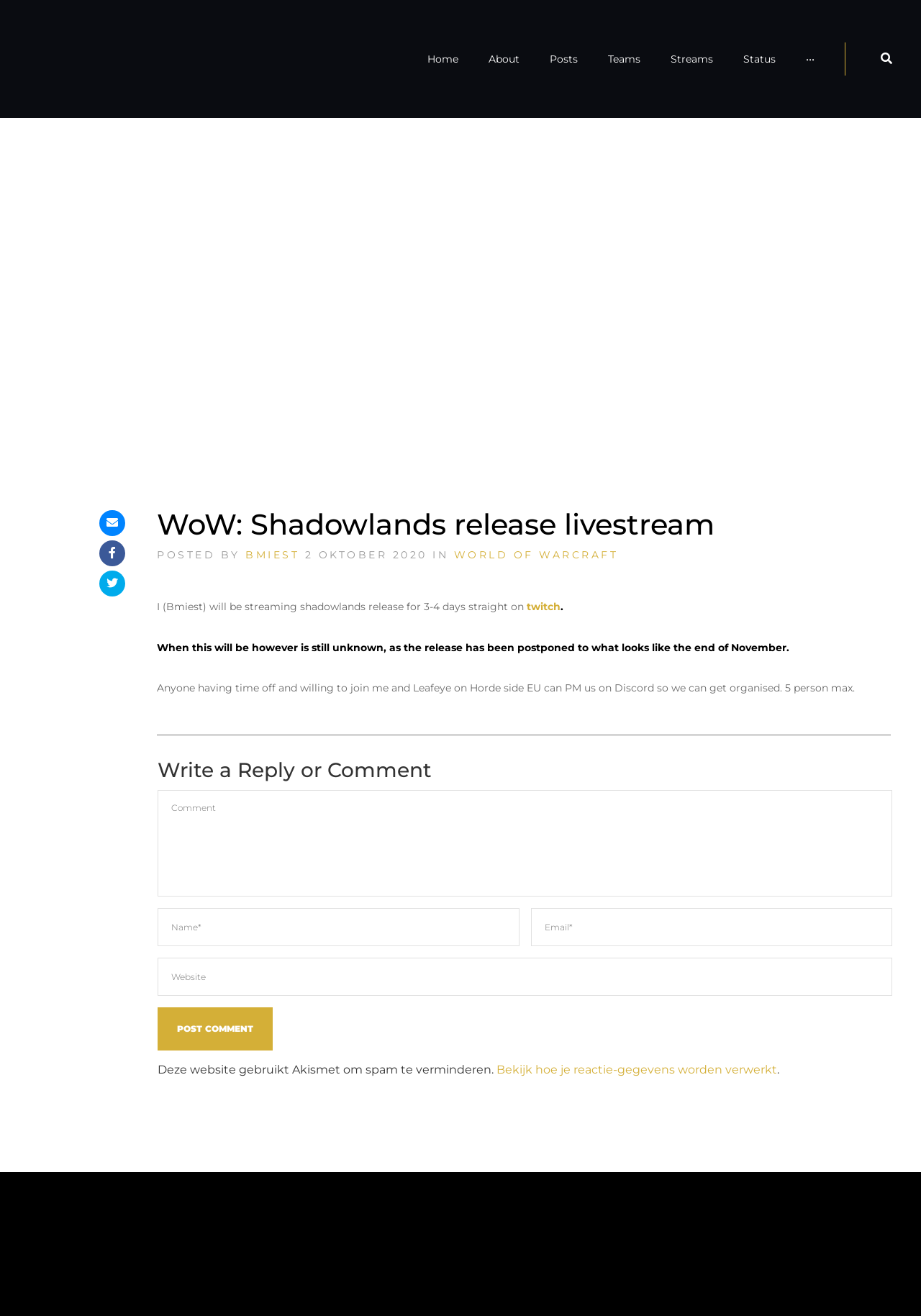Locate and extract the text of the main heading on the webpage.

WoW: Shadowlands release livestream